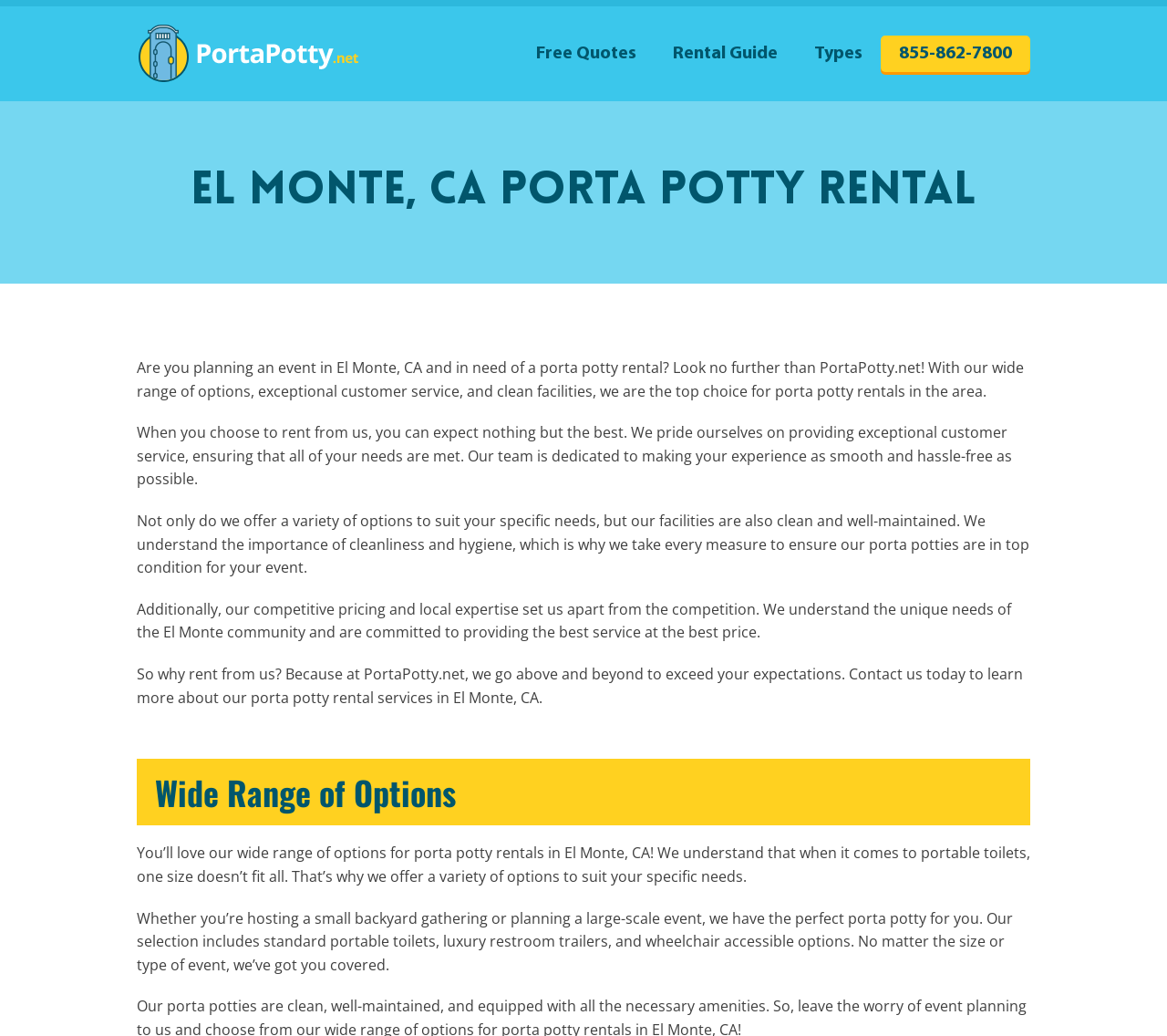What types of porta potties are available for rent?
Provide an in-depth answer to the question, covering all aspects.

The static text 'Our selection includes standard portable toilets, luxury restroom trailers, and wheelchair accessible options.' indicates that PortaPotty.net offers a variety of porta potty options, including standard, luxury, and wheelchair accessible ones.